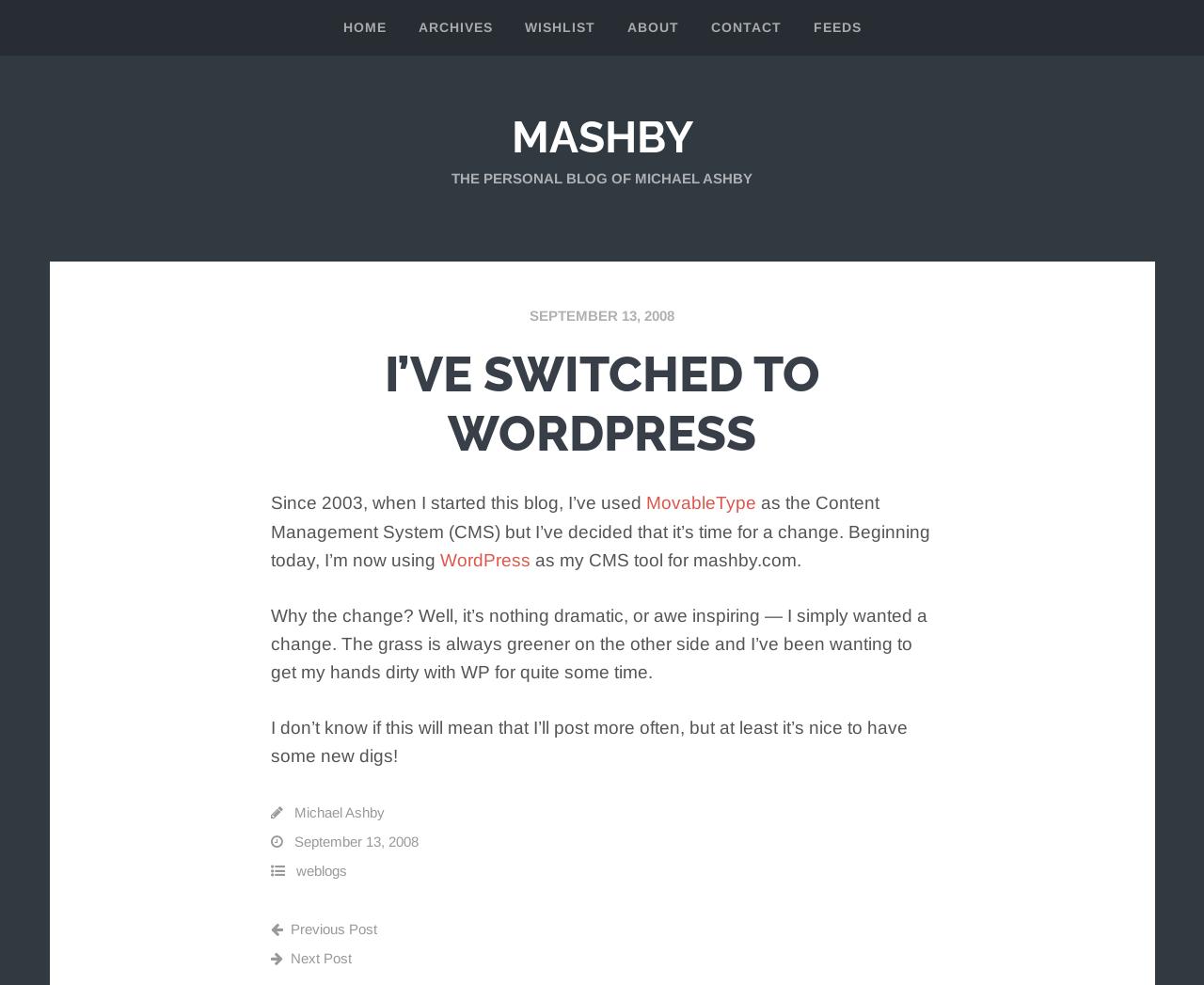Provide the bounding box coordinates of the UI element that matches the description: "Michael Ashby".

[0.244, 0.817, 0.319, 0.833]